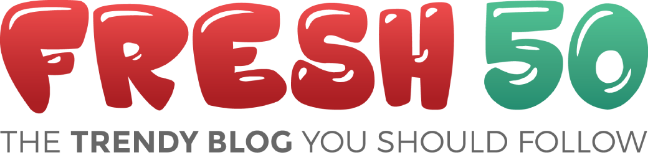Using the information in the image, could you please answer the following question in detail:
What is the focus of the blog?

The imagery encapsulates the essence of a blog that focuses on current and engaging topics, appealing to a diverse audience eager for fresh insights and trends, suggesting that the blog covers a wide range of modern and relevant subjects.